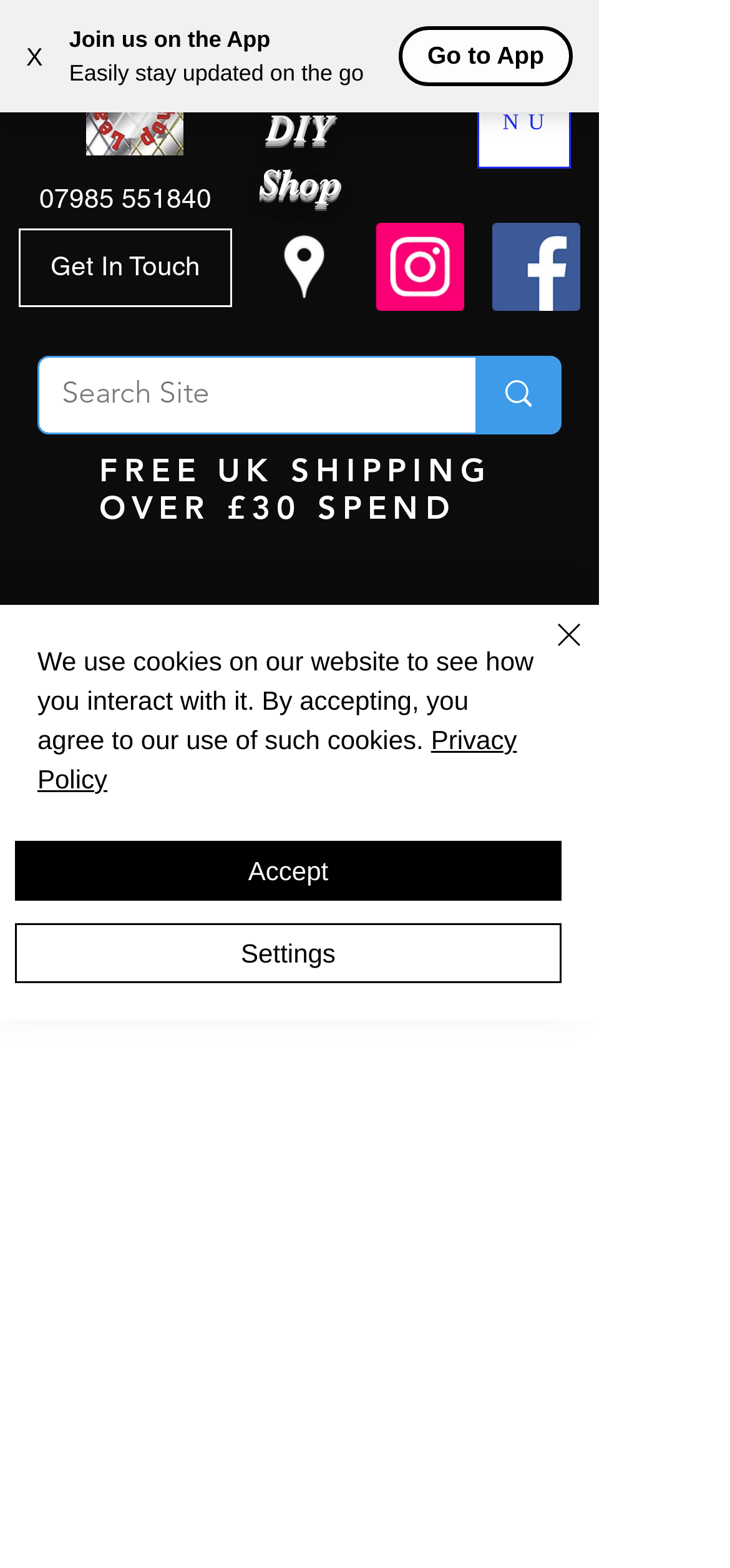Describe all the key features and sections of the webpage thoroughly.

This webpage is about Lead DIY Shop, a supplier of self-adhesive lead strips, window leads, tools, and craft supplies. At the top left corner, there is a button to close the current window, and next to it, a notification to join the app with a brief description. Below this, there is a link to the Lead DIY Shop with an accompanying image.

On the top navigation bar, there are links to "Lead", "DIY", and "Shop" categories. To the right of these links, there is a button to open the navigation menu, which contains options like "ME" and "NU". 

On the left side, there is a contact information section with a phone number and a link to "Get In Touch". Below this, there is a social bar with links to Google Places, Instagram, and a generic social link, each accompanied by an image.

In the middle of the page, there is a search bar with a search button and a magnifying glass icon. Above the search bar, there is a heading announcing free UK shipping over £30 spend.

At the bottom right corner, there is a chat button with an accompanying image. Above this, there is a cookie policy alert with links to the privacy policy and buttons to accept or adjust settings.